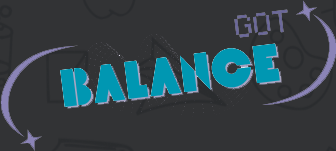What shape surrounds the text in the logo?
Based on the visual details in the image, please answer the question thoroughly.

According to the caption, a whimsical purple curve surrounds the text, adding a touch of flair and movement, which may symbolize the notion of achieving balance in life.